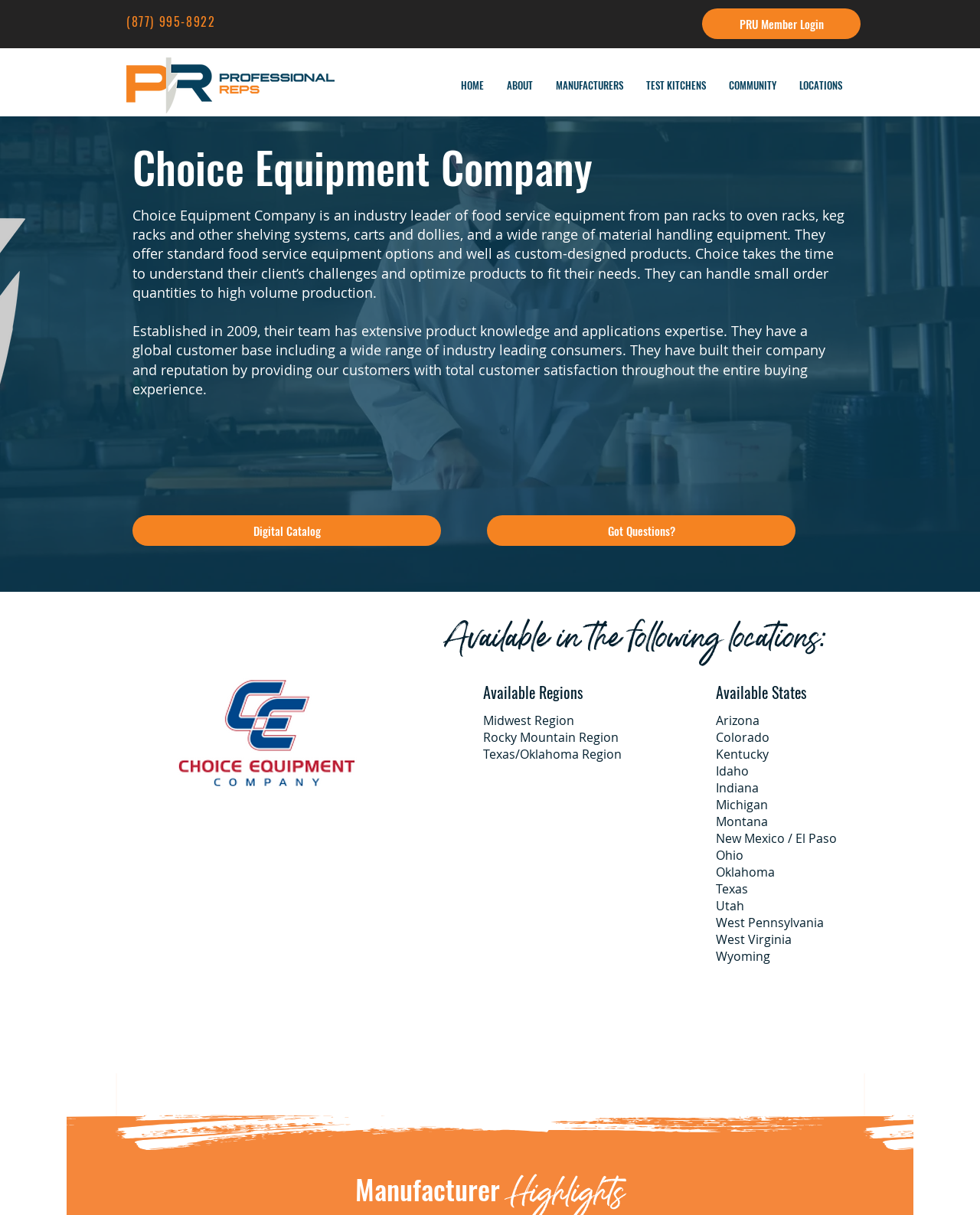Locate the bounding box coordinates of the element to click to perform the following action: 'View the digital catalog'. The coordinates should be given as four float values between 0 and 1, in the form of [left, top, right, bottom].

[0.135, 0.424, 0.45, 0.449]